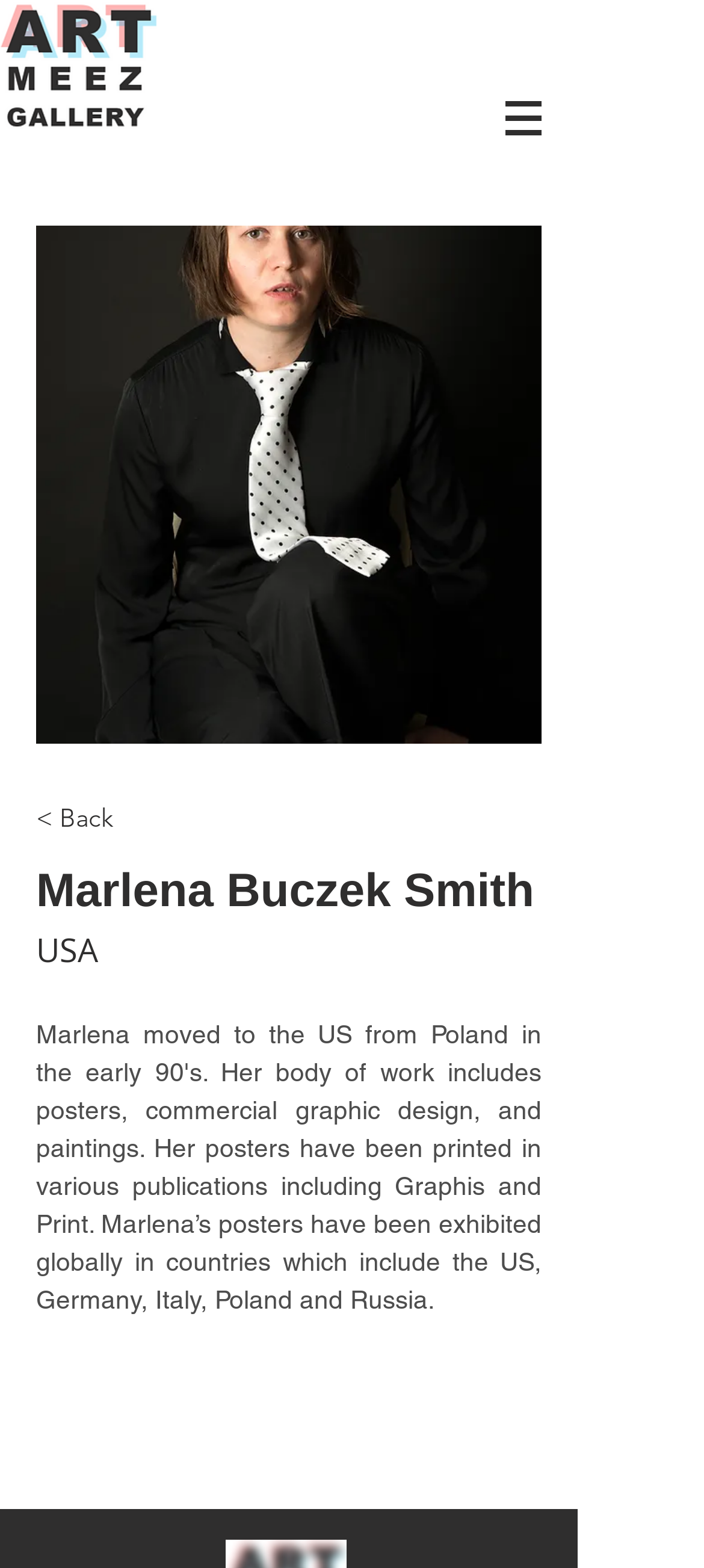Using floating point numbers between 0 and 1, provide the bounding box coordinates in the format (top-left x, top-left y, bottom-right x, bottom-right y). Locate the UI element described here: Main Menu

None